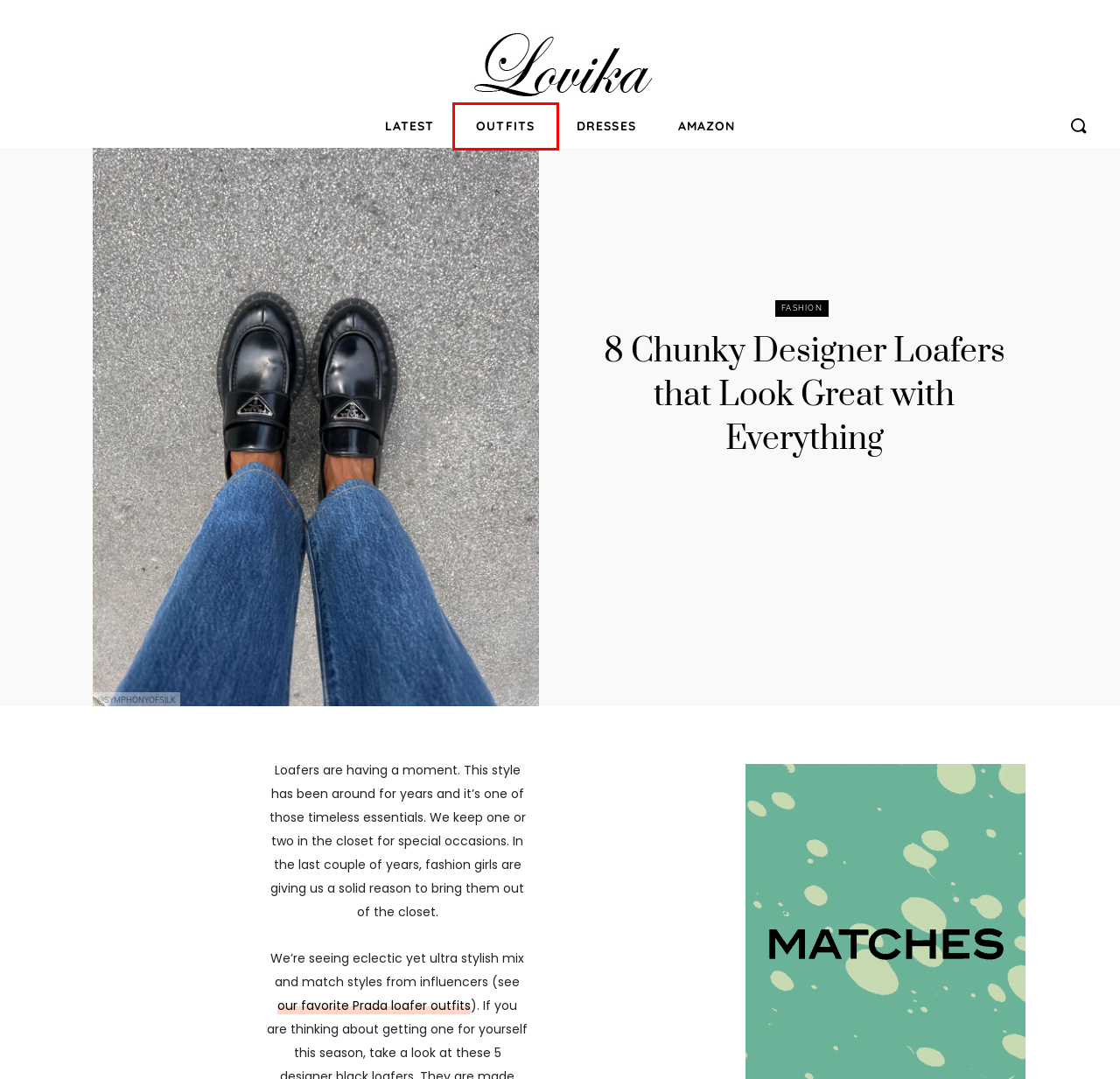You are given a screenshot of a webpage with a red rectangle bounding box. Choose the best webpage description that matches the new webpage after clicking the element in the bounding box. Here are the candidates:
A. Amazon Finds | Lovika
B. Bags | Lovika
C. Dresses of the Month | Lovika
D. 8 Oversized Straw Totes Perfect to Carry Around This Summer | Lovika
E. Dresses | Lovika
F. Lovika | Designer Essentials for Fashion Girls
G. These 8 Fashion Girls Are Showing Stylish Ways to Wear Prada Loafers | Lovika
H. Outfits | Lovika

H